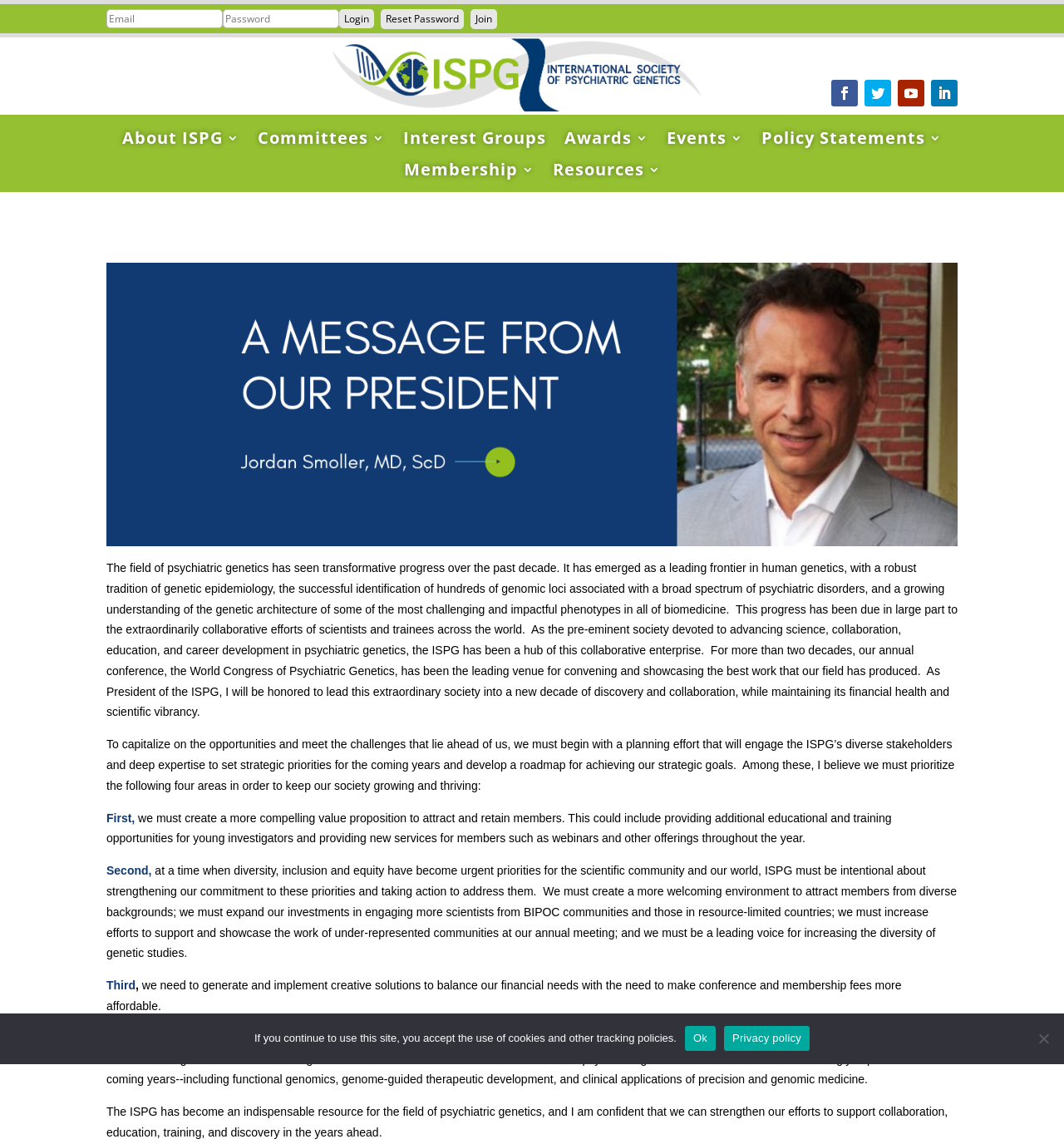Find the bounding box coordinates of the clickable area required to complete the following action: "join".

[0.442, 0.008, 0.467, 0.025]